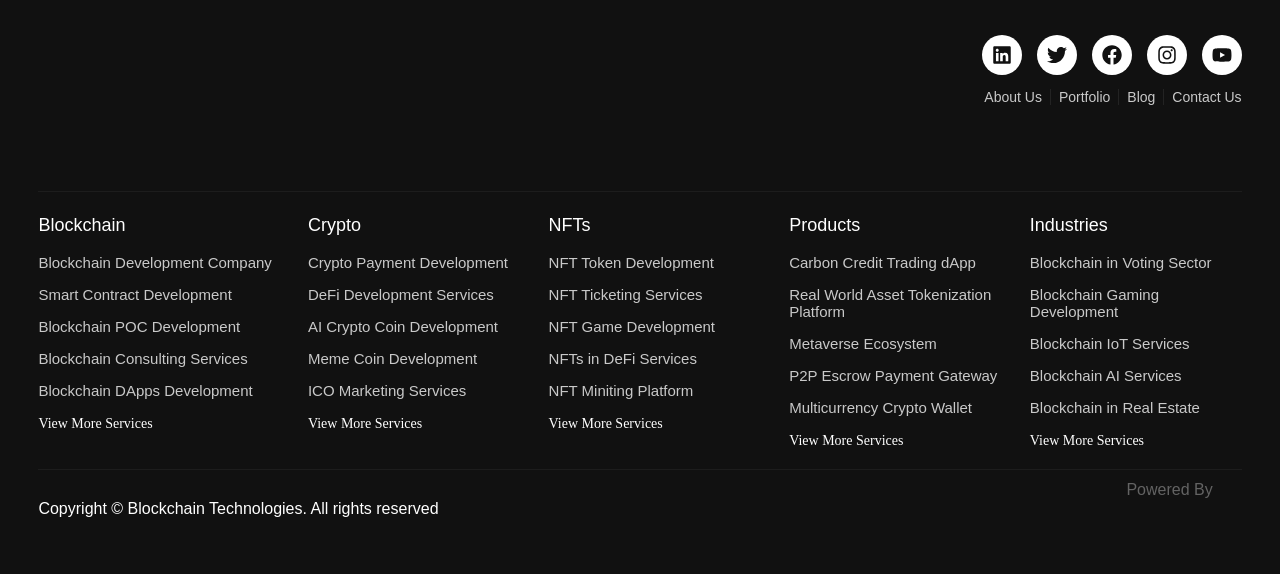Use the information in the screenshot to answer the question comprehensively: How many social media links are there?

I counted the number of social media links by looking at the links at the top right corner of the webpage, which are Linkedin, Twitter, Facebook, Instagram, and Youtube.